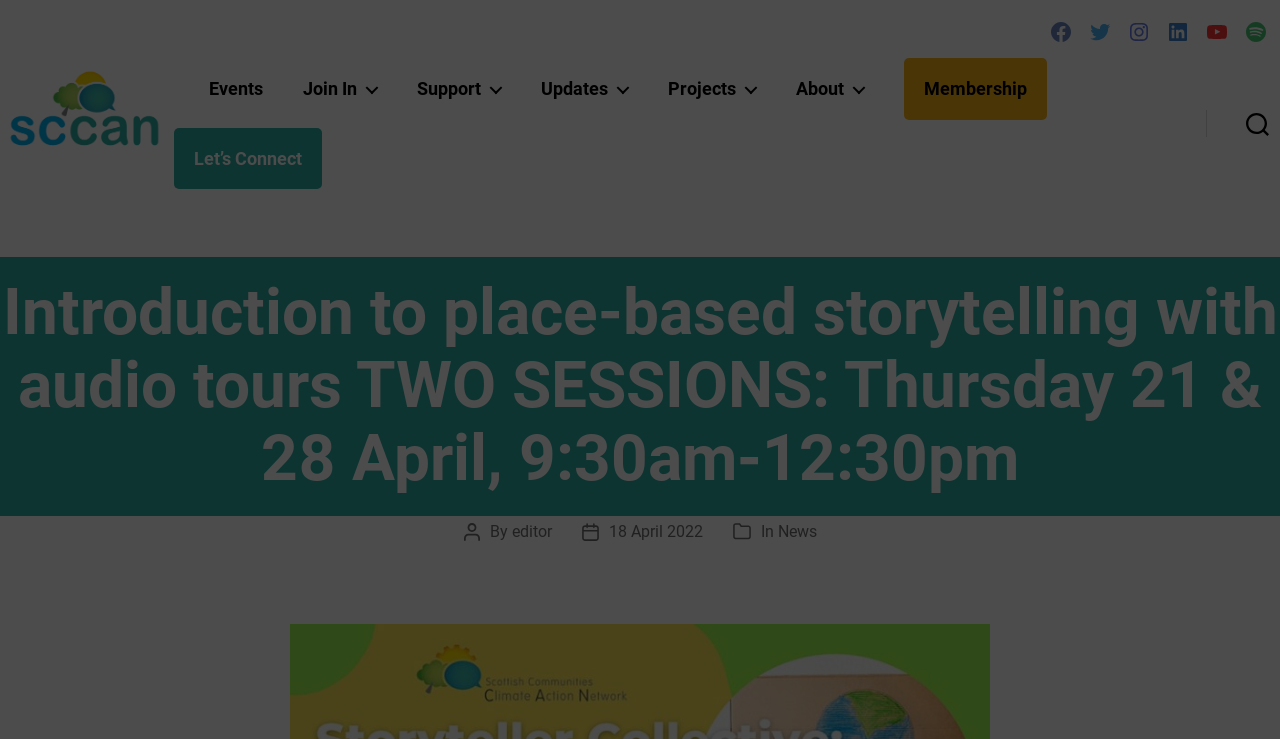Identify the bounding box coordinates of the clickable region necessary to fulfill the following instruction: "Compare subscription prices". The bounding box coordinates should be four float numbers between 0 and 1, i.e., [left, top, right, bottom].

None